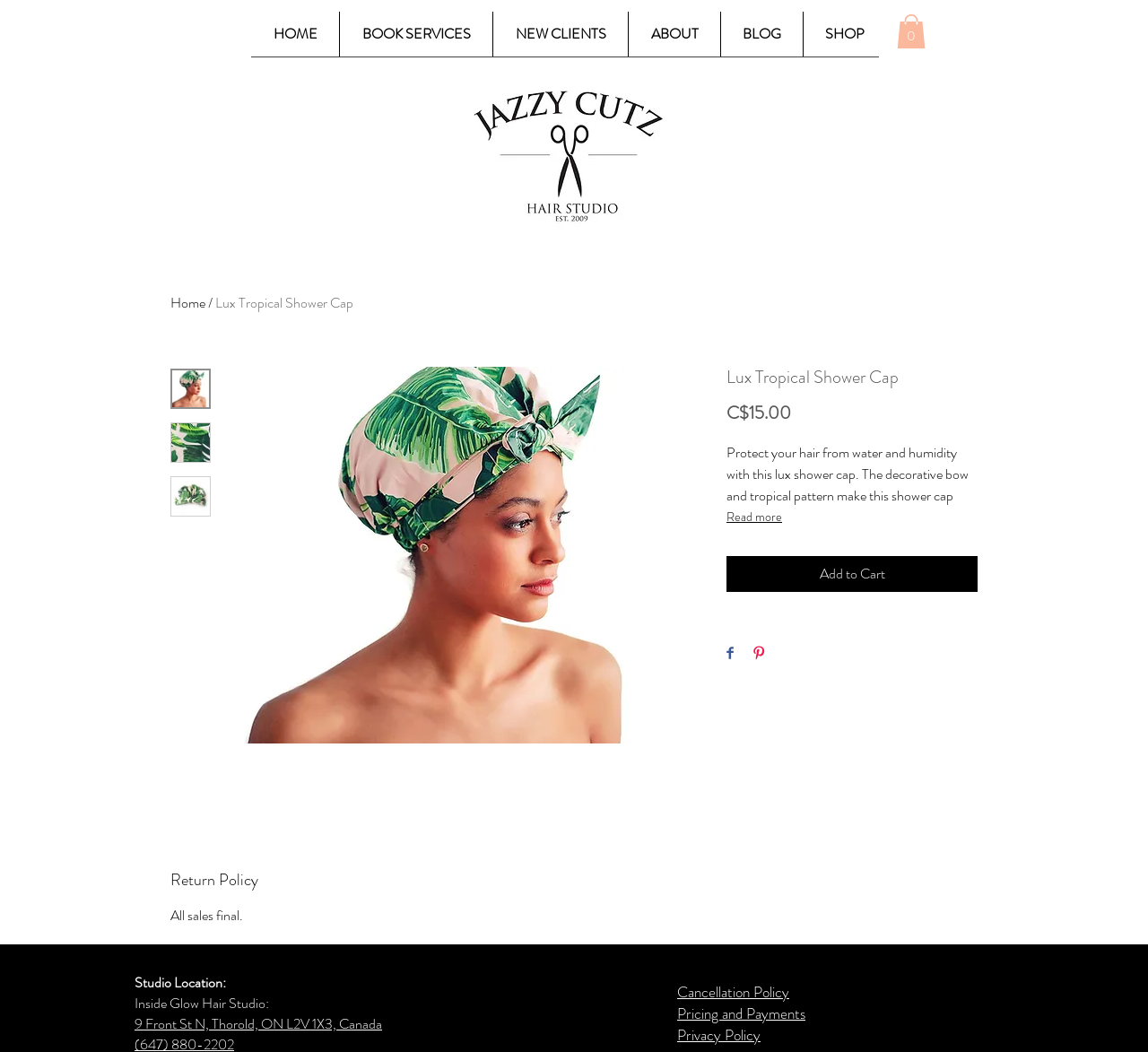Refer to the image and provide an in-depth answer to the question: 
What is the cancellation policy link?

I found the cancellation policy link by looking at the bottom section of the webpage, where it says 'Cancellation Policy Pricing and Payments Privacy Policy' and 'Cancellation Policy' is one of the links.